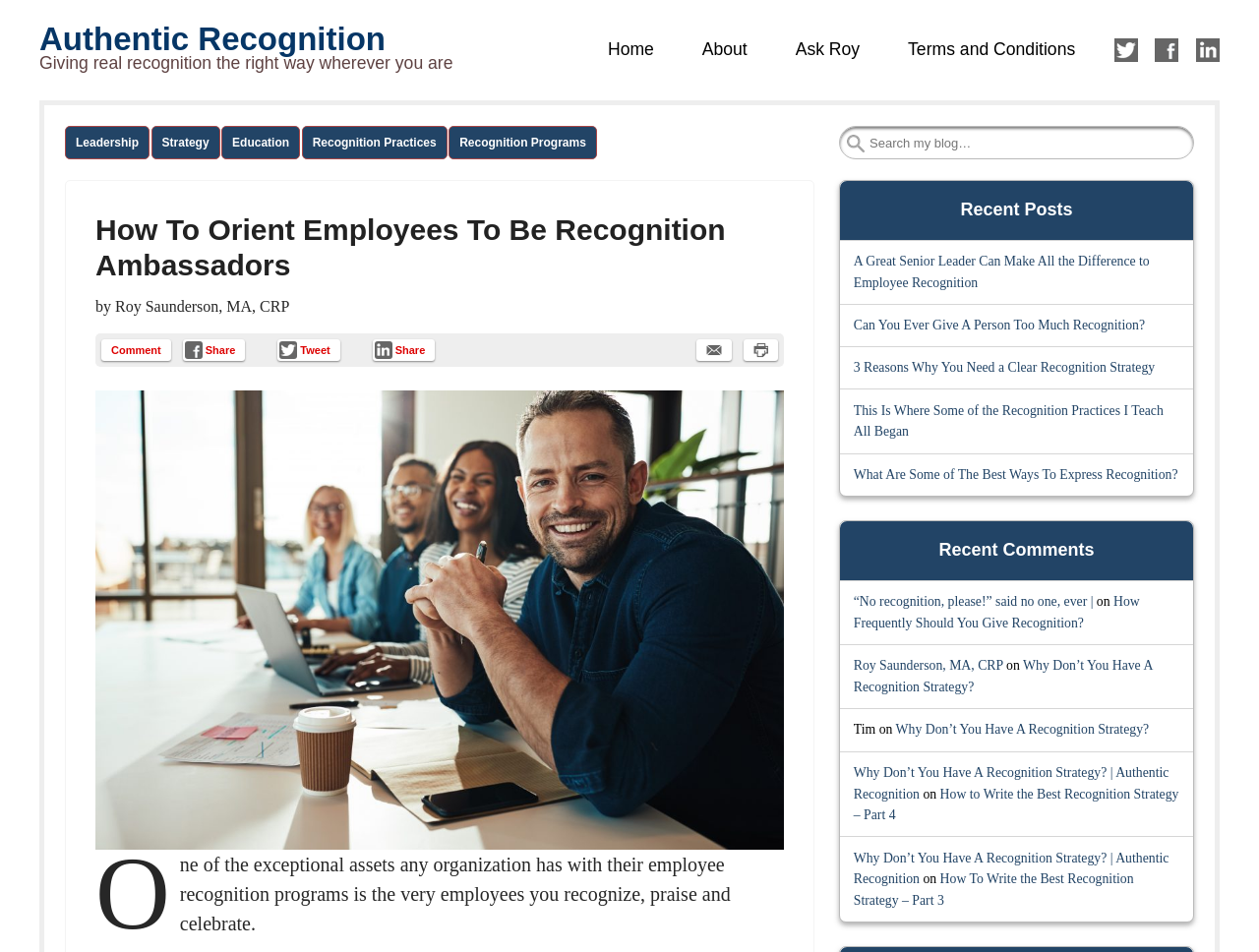What social media platforms are available for sharing?
Ensure your answer is thorough and detailed.

The webpage provides links to share the content on Twitter, Facebook, and LinkedIn, indicating that these social media platforms are available for sharing.